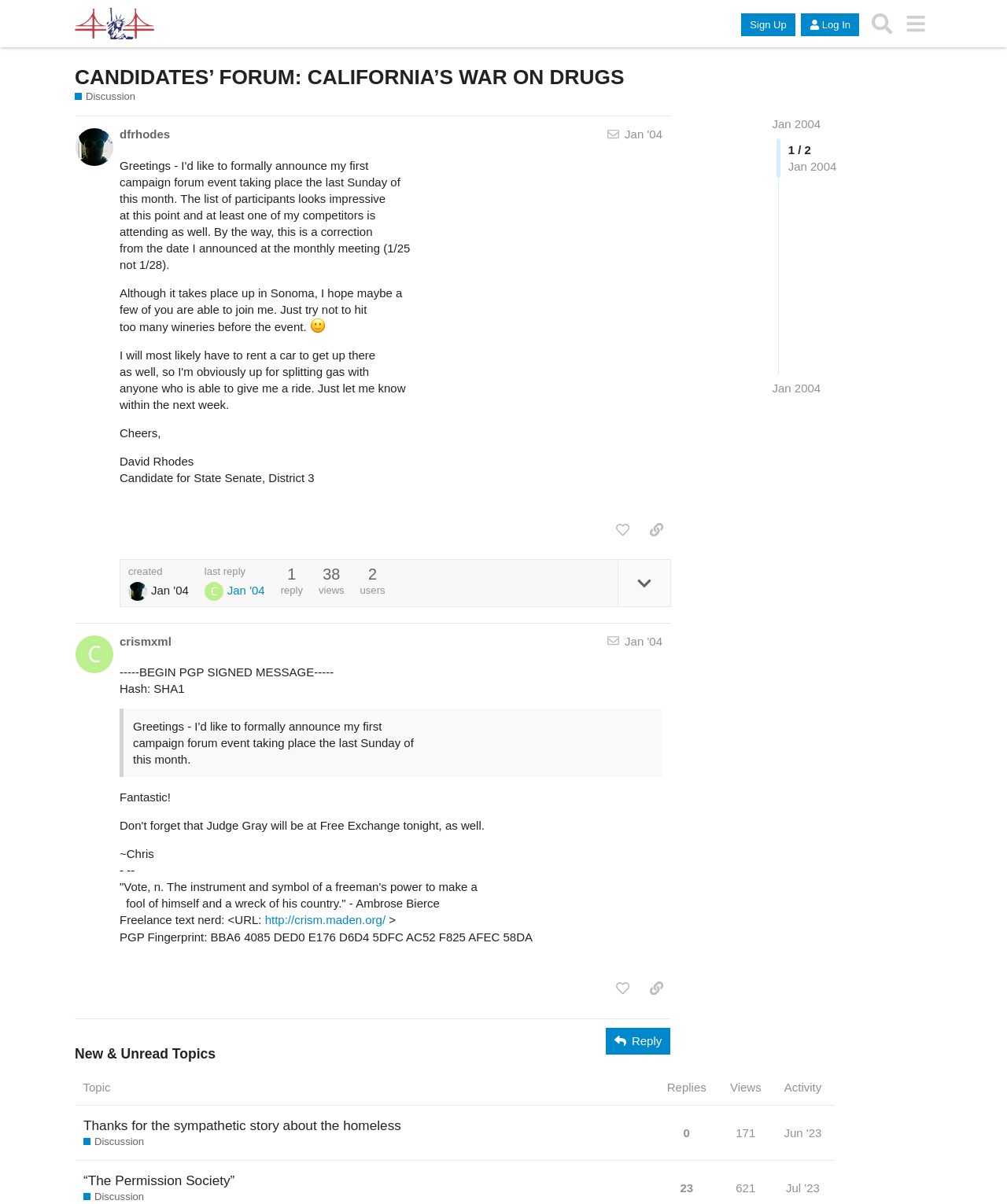Identify the bounding box coordinates of the region that should be clicked to execute the following instruction: "Search".

[0.859, 0.006, 0.892, 0.034]